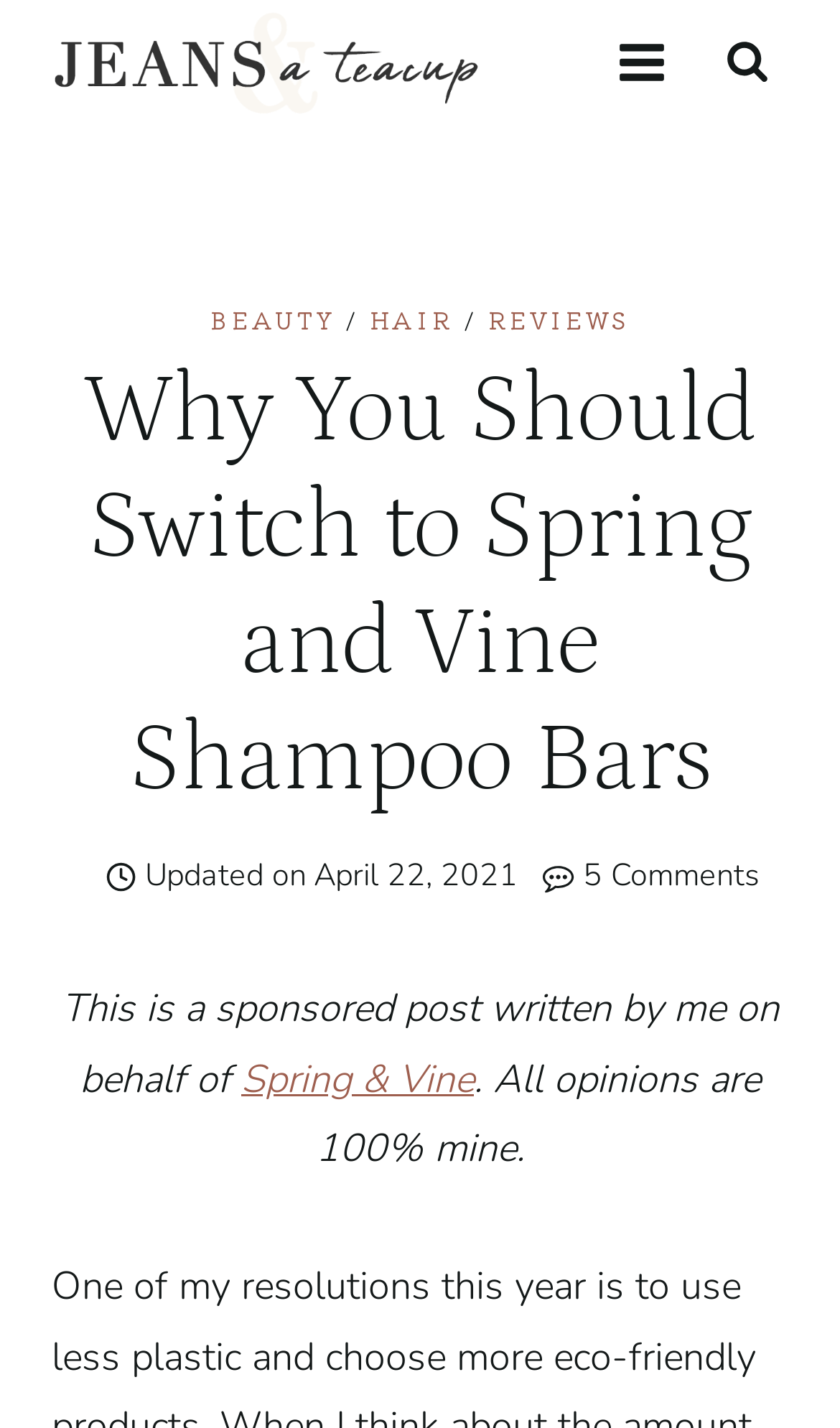Could you specify the bounding box coordinates for the clickable section to complete the following instruction: "Click the 'Open menu' button"?

[0.711, 0.018, 0.815, 0.071]